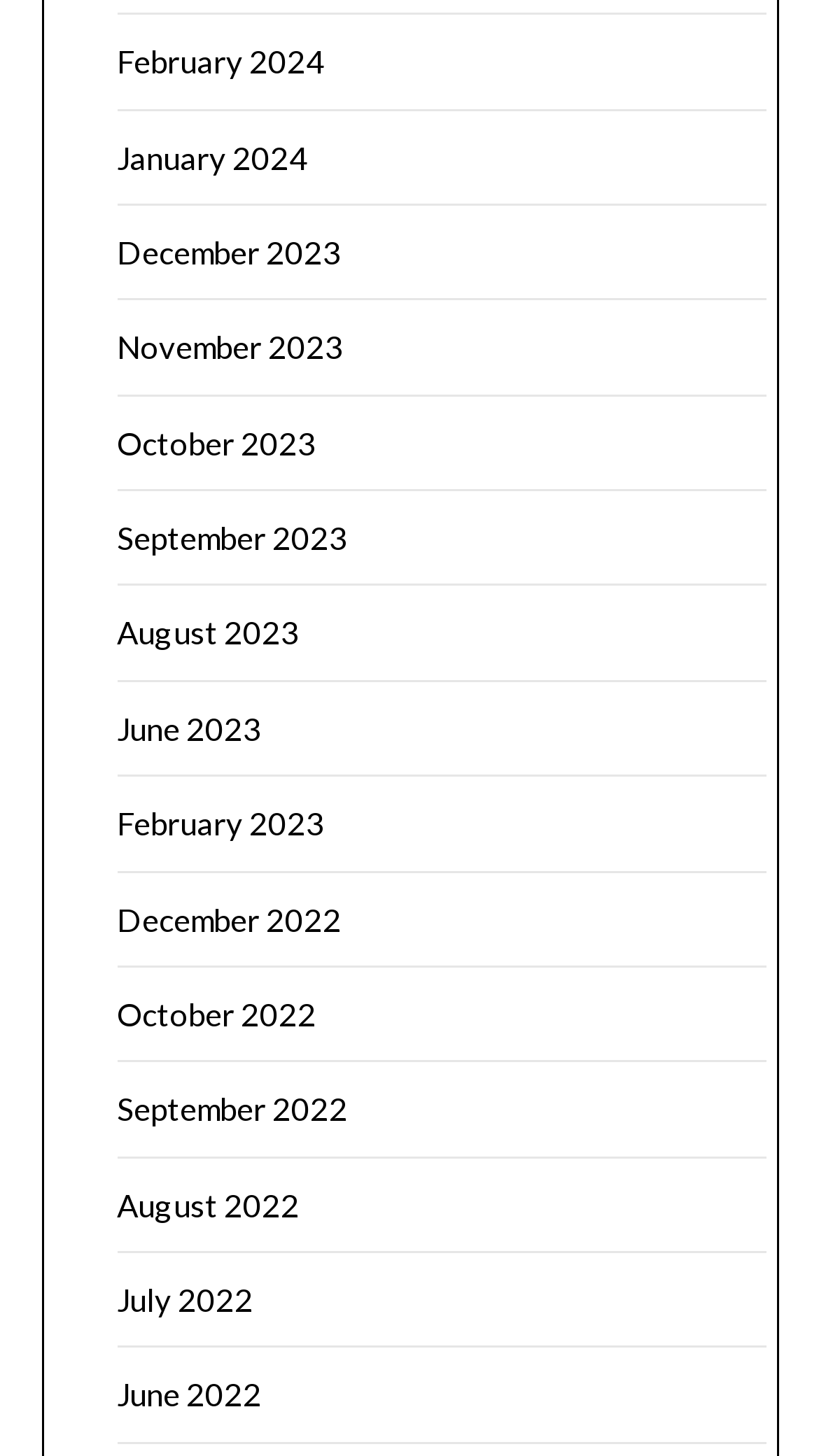Determine the bounding box coordinates for the area that should be clicked to carry out the following instruction: "Browse December 2023".

[0.142, 0.16, 0.417, 0.186]